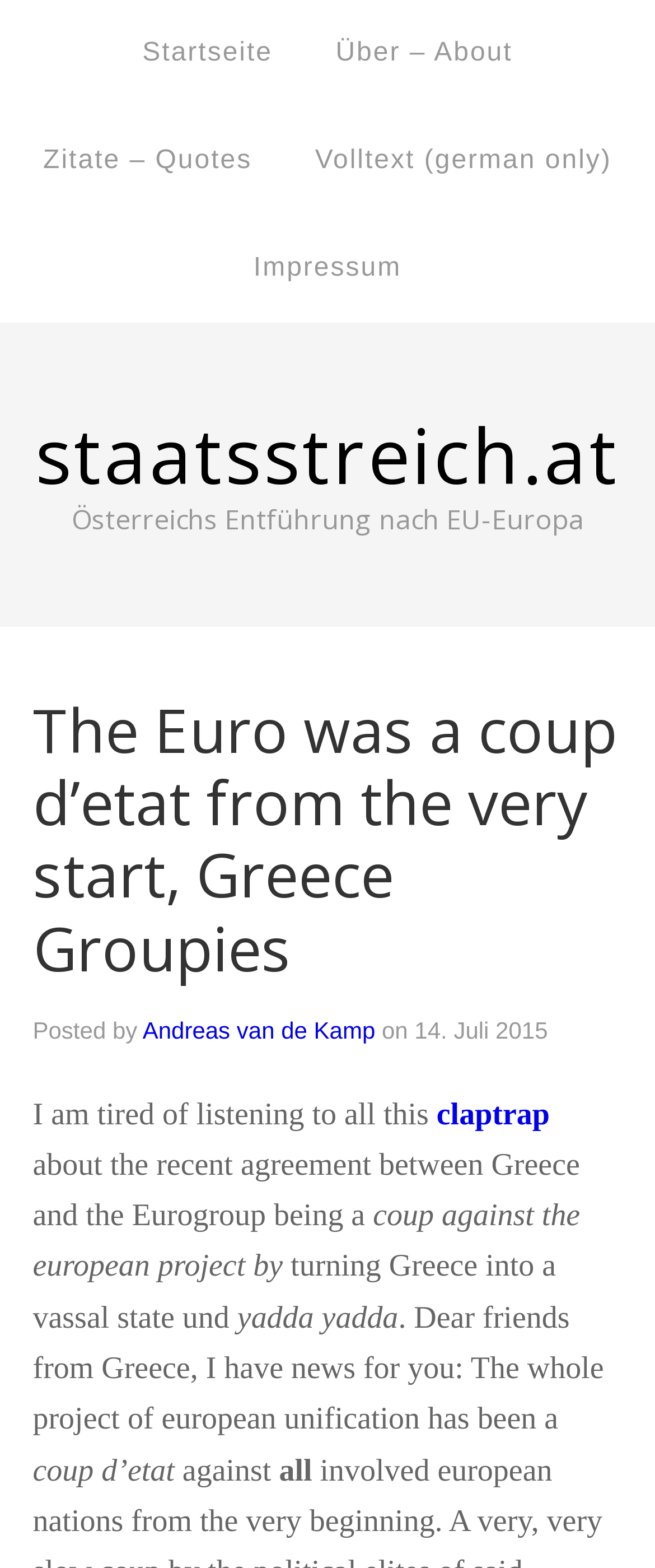Please provide the bounding box coordinates for the element that needs to be clicked to perform the following instruction: "view quotes". The coordinates should be given as four float numbers between 0 and 1, i.e., [left, top, right, bottom].

[0.025, 0.069, 0.426, 0.137]